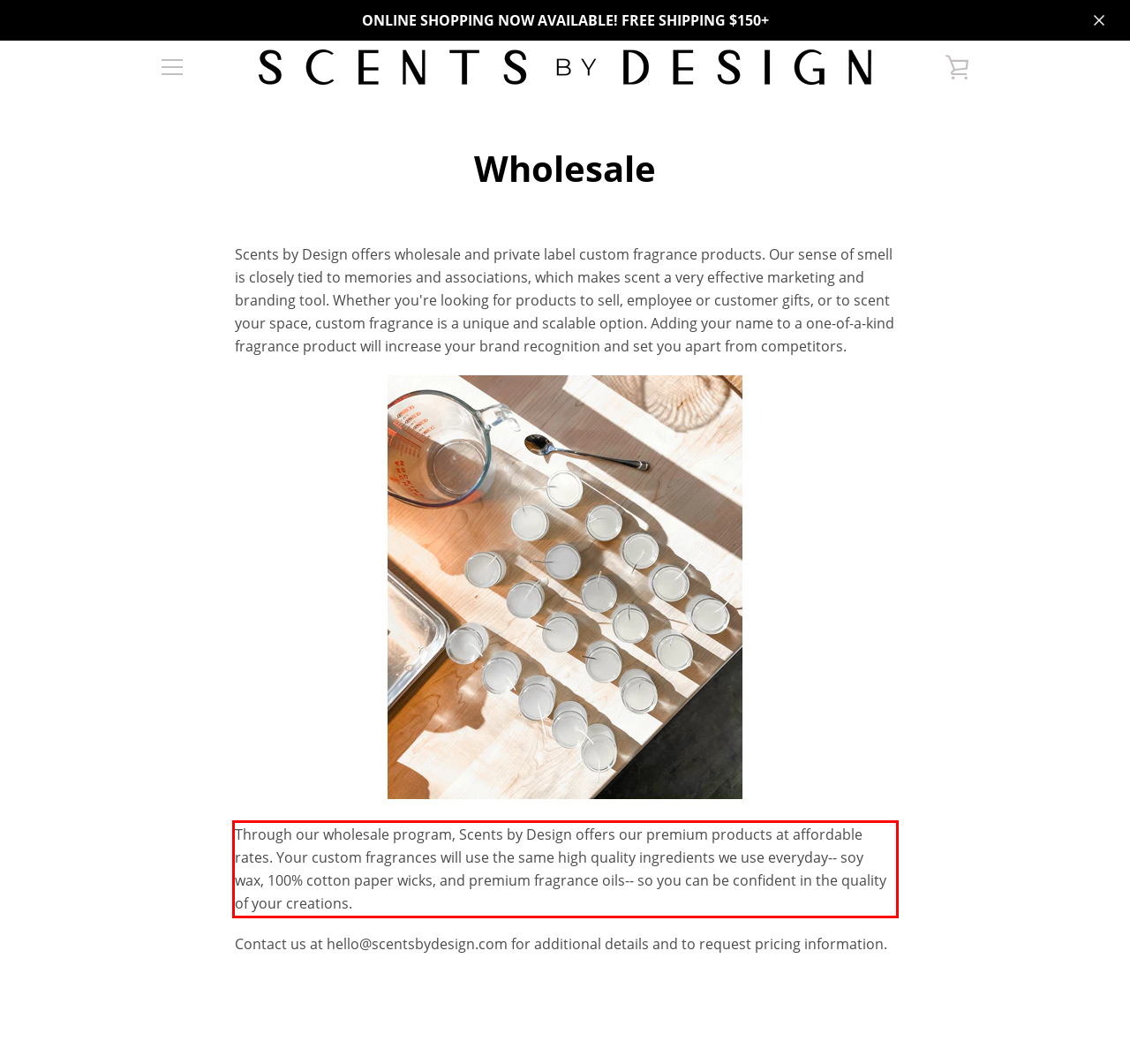You are provided with a screenshot of a webpage containing a red bounding box. Please extract the text enclosed by this red bounding box.

Through our wholesale program, Scents by Design offers our premium products at affordable rates. Your custom fragrances will use the same high quality ingredients we use everyday-- soy wax, 100% cotton paper wicks, and premium fragrance oils-- so you can be confident in the quality of your creations.